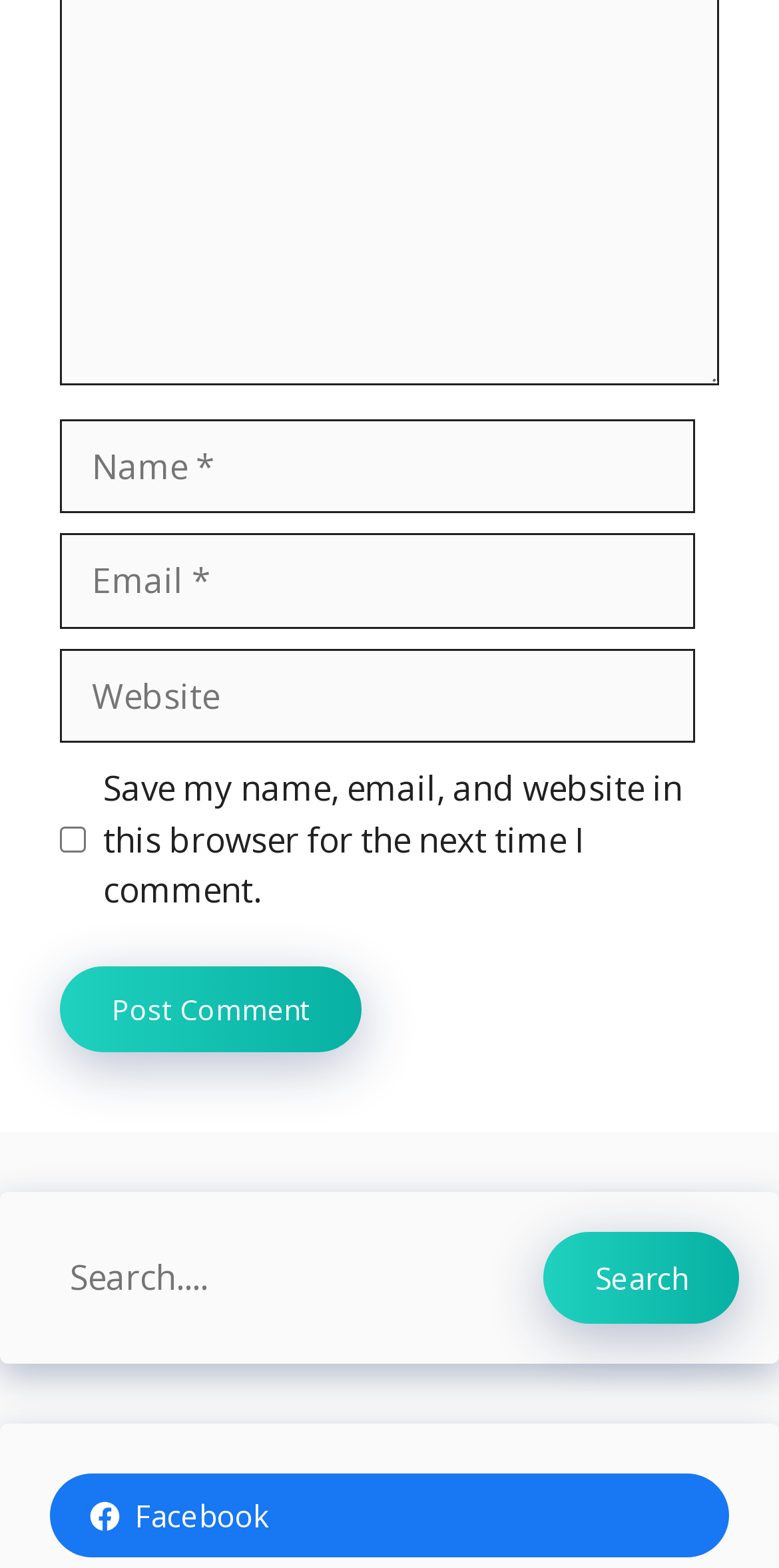Locate the bounding box coordinates of the clickable area to execute the instruction: "Enter your name". Provide the coordinates as four float numbers between 0 and 1, represented as [left, top, right, bottom].

[0.077, 0.267, 0.892, 0.328]